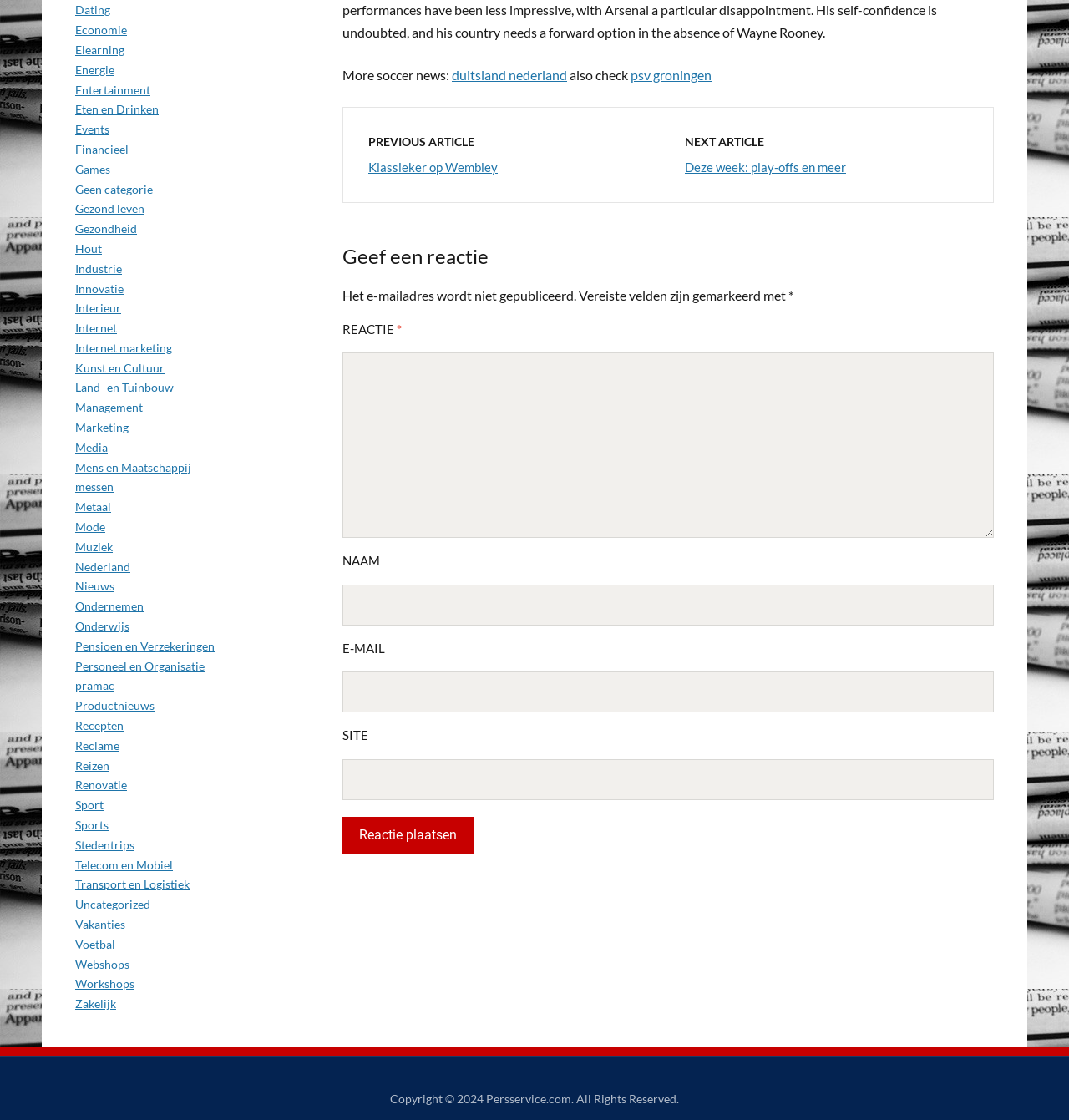Could you specify the bounding box coordinates for the clickable section to complete the following instruction: "Click on the 'Reactie plaatsen' button"?

[0.32, 0.729, 0.443, 0.763]